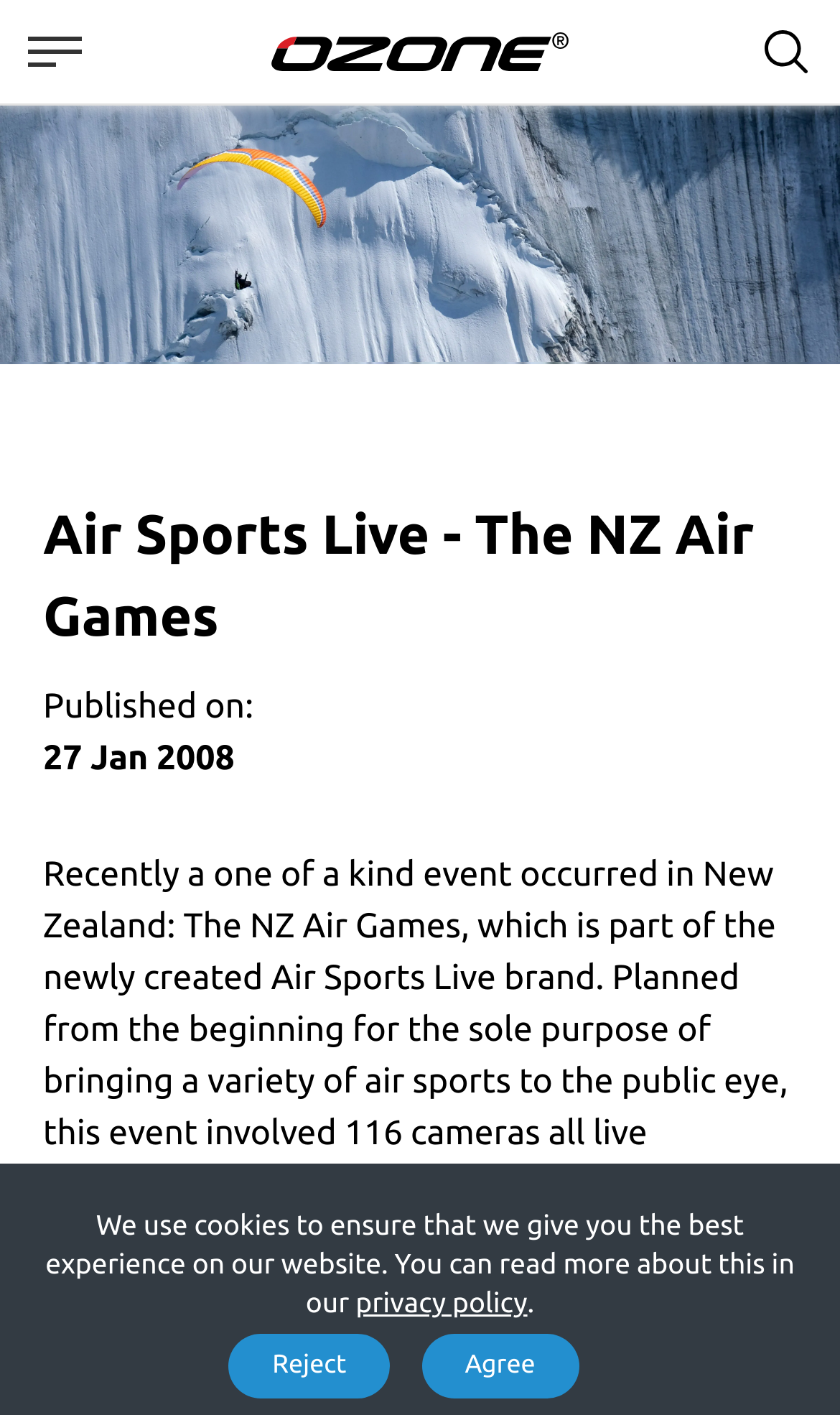Bounding box coordinates are specified in the format (top-left x, top-left y, bottom-right x, bottom-right y). All values are floating point numbers bounded between 0 and 1. Please provide the bounding box coordinate of the region this sentence describes: alt="Ozone"

[0.323, 0.023, 0.677, 0.05]